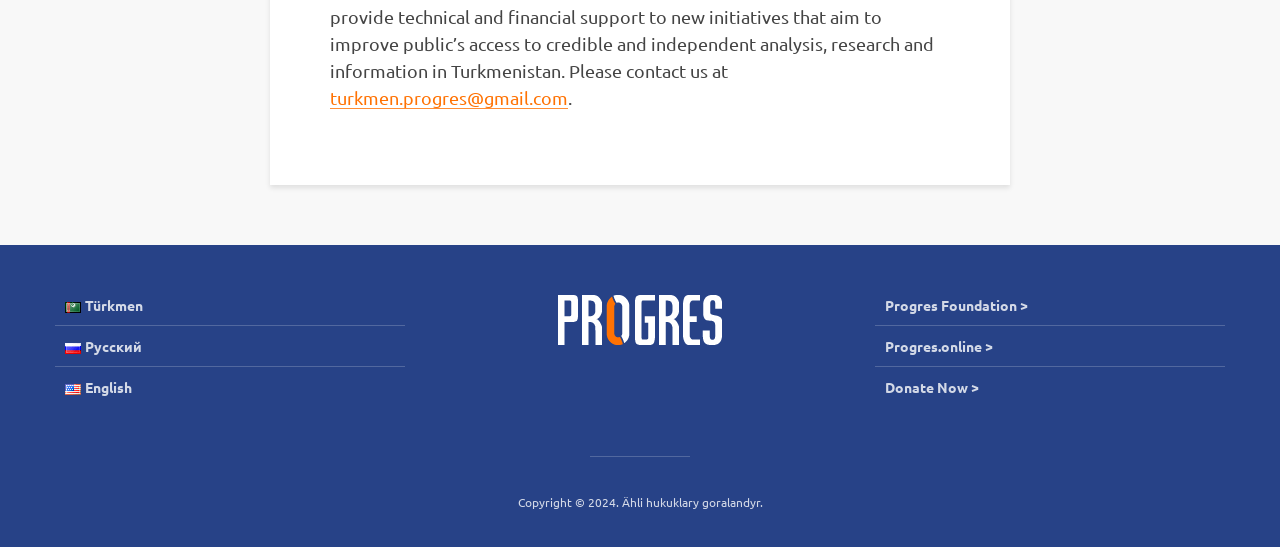What is the copyright year?
Please use the image to provide an in-depth answer to the question.

I found the copyright year by looking at the StaticText element with the text 'Copyright © 2024. Ähli hukuklary goralandyr.' which has a bounding box coordinate of [0.404, 0.903, 0.596, 0.932].